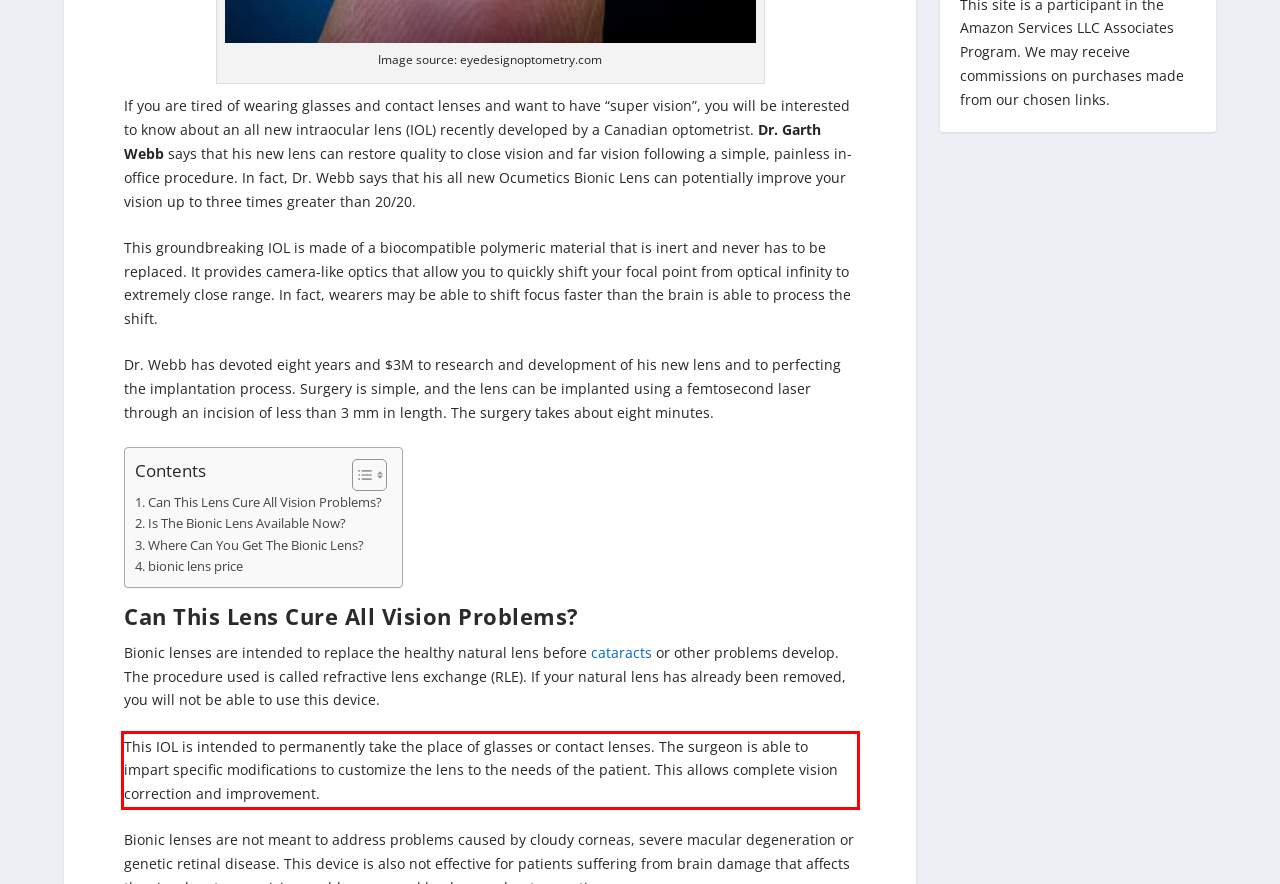Please look at the screenshot provided and find the red bounding box. Extract the text content contained within this bounding box.

This IOL is intended to permanently take the place of glasses or contact lenses. The surgeon is able to impart specific modifications to customize the lens to the needs of the patient. This allows complete vision correction and improvement.